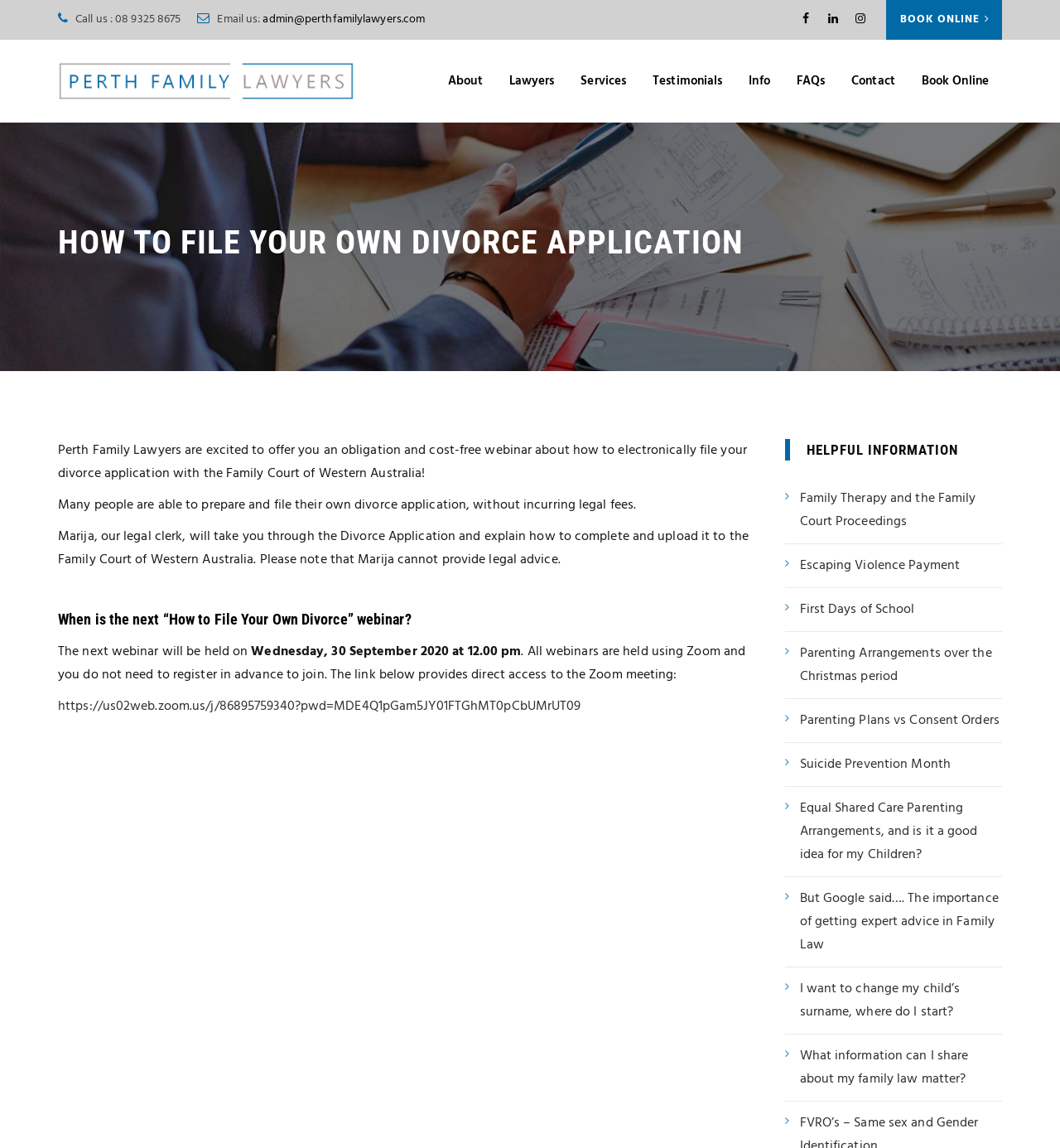Please determine the bounding box coordinates for the UI element described as: "title="Perth Family Lawyers"".

[0.055, 0.035, 0.334, 0.107]